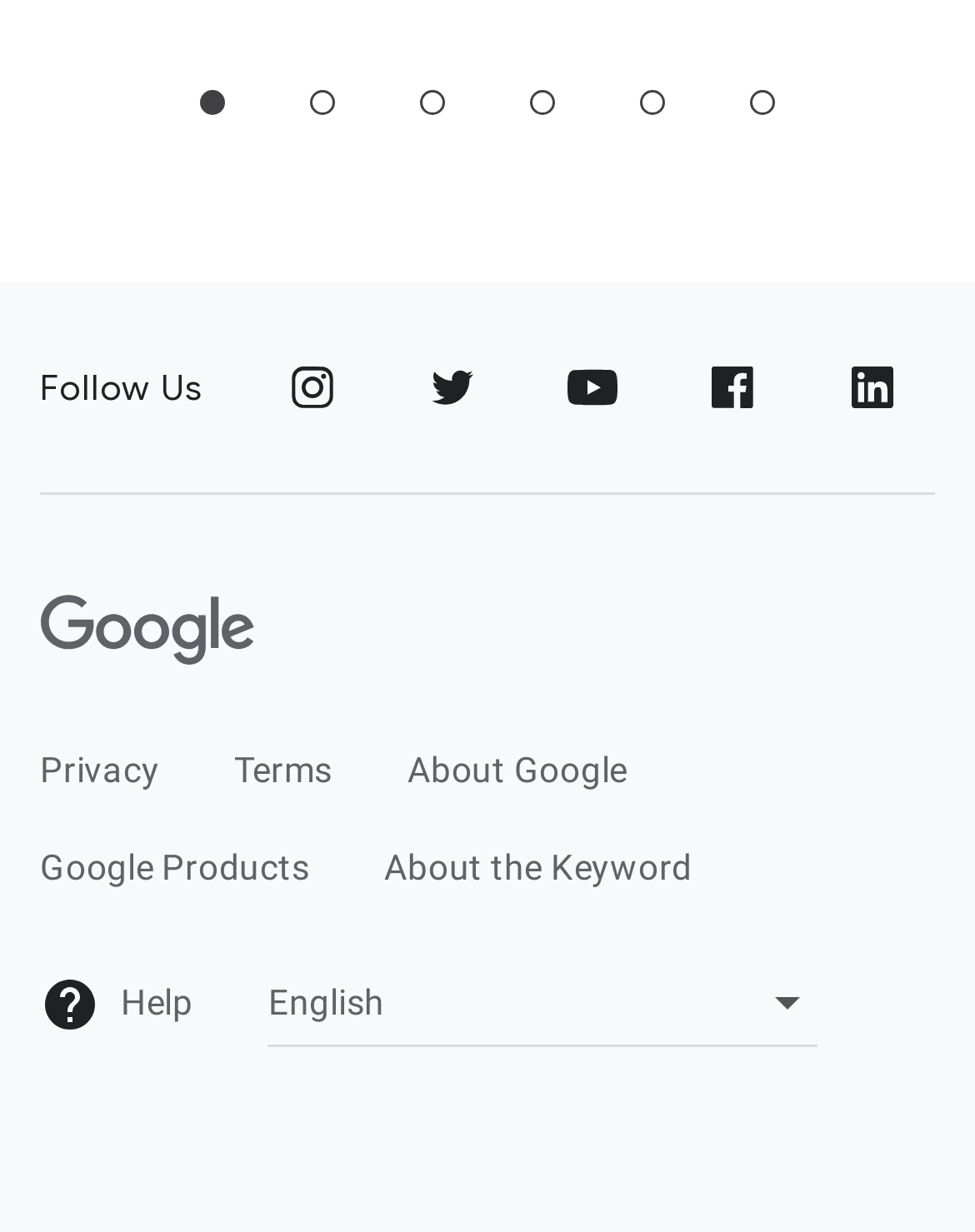Please locate the bounding box coordinates of the element that should be clicked to achieve the given instruction: "Select a language".

[0.275, 0.789, 0.839, 0.848]